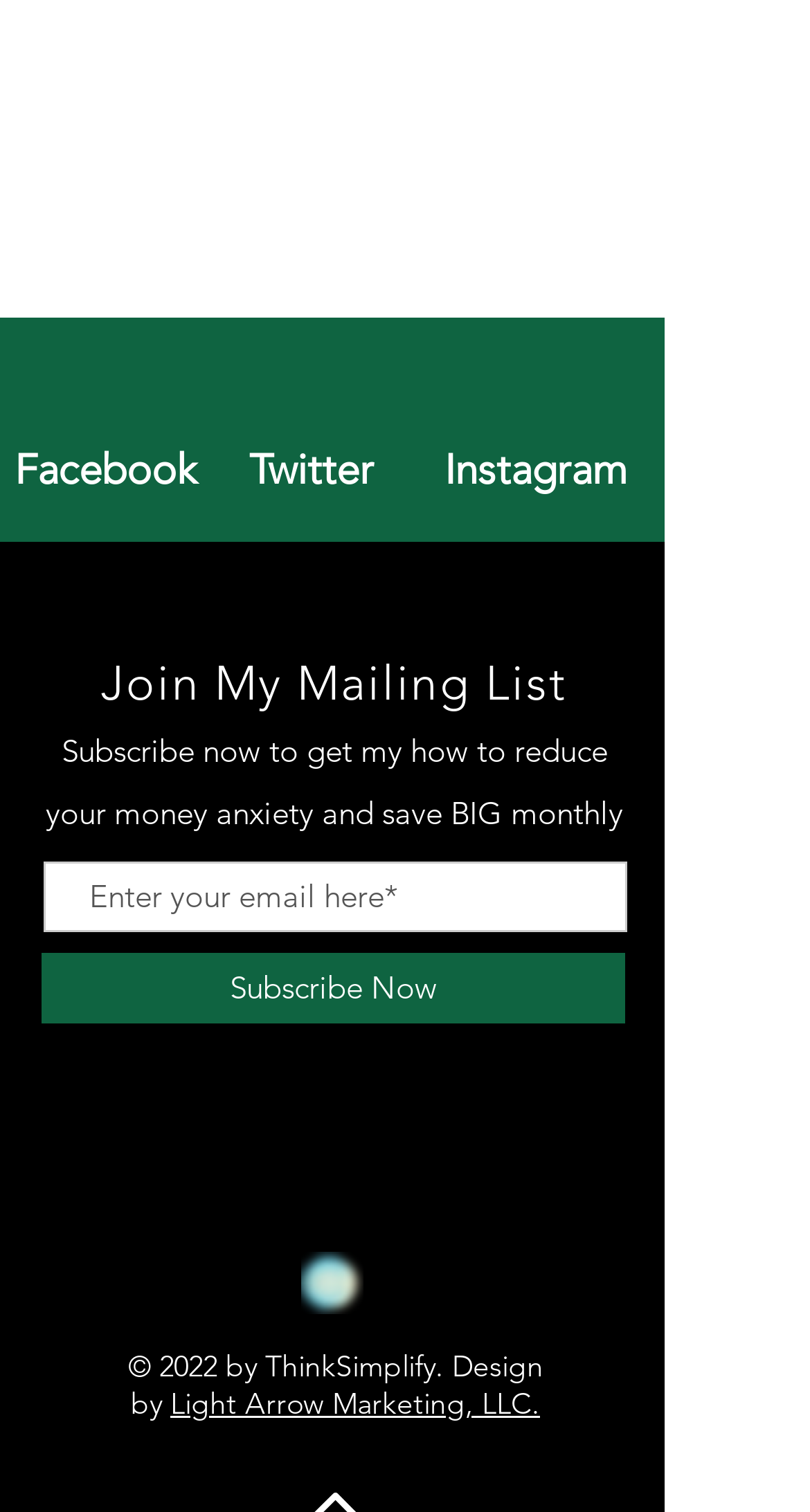Can you specify the bounding box coordinates of the area that needs to be clicked to fulfill the following instruction: "Click on Facebook link"?

[0.018, 0.294, 0.244, 0.327]